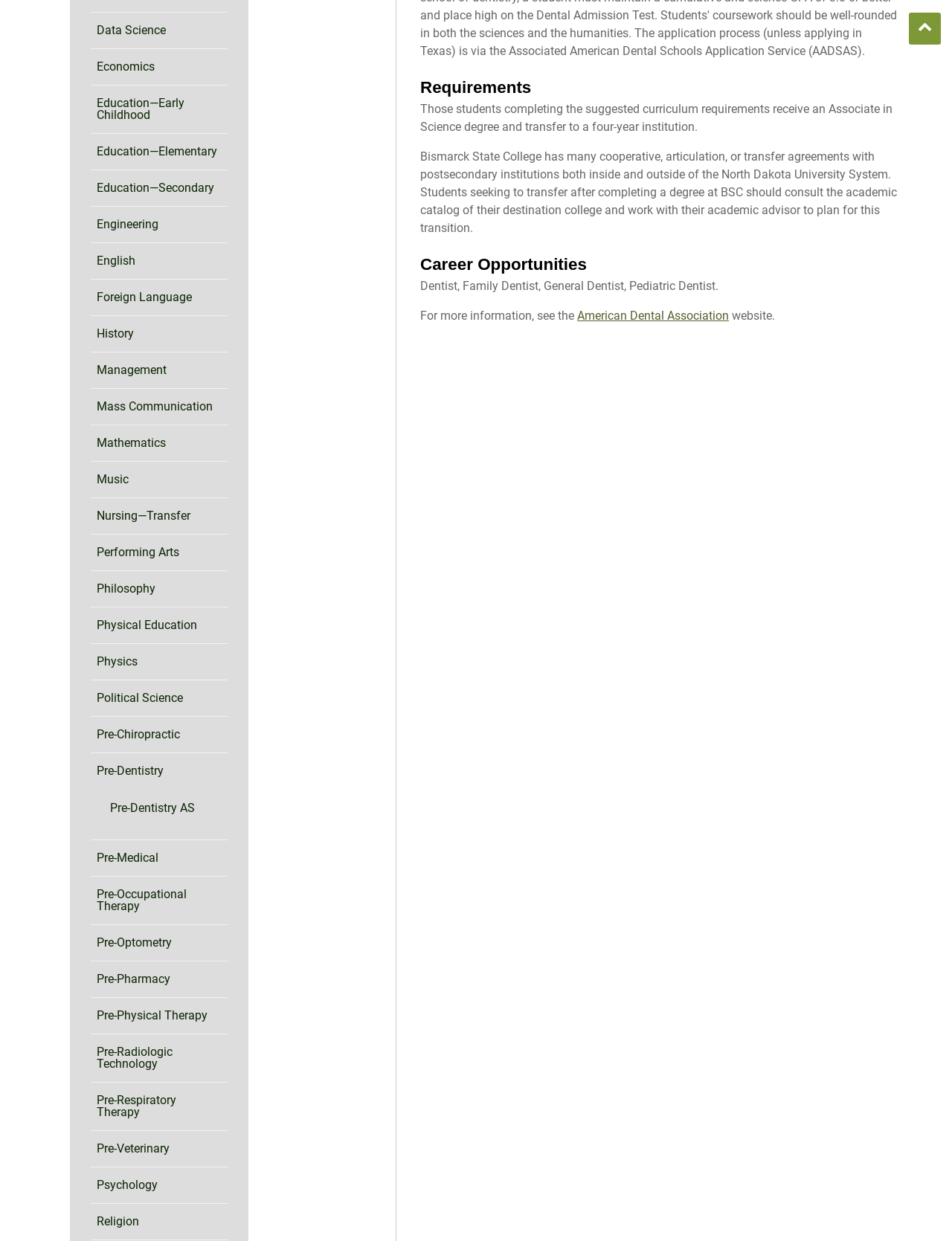What degree do students receive after completing the suggested curriculum?
Give a single word or phrase as your answer by examining the image.

Associate in Science degree